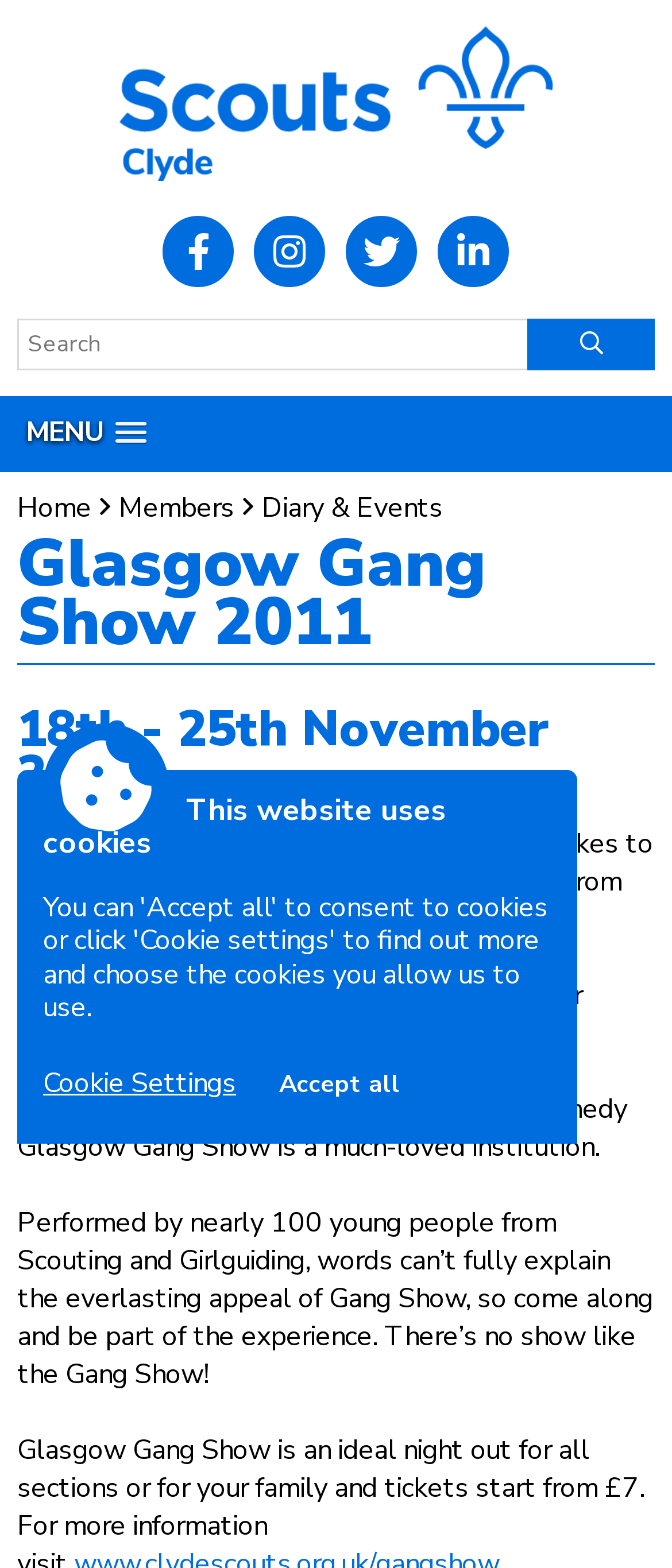Indicate the bounding box coordinates of the clickable region to achieve the following instruction: "Click the Clyde Scouts link."

[0.026, 0.016, 0.974, 0.115]